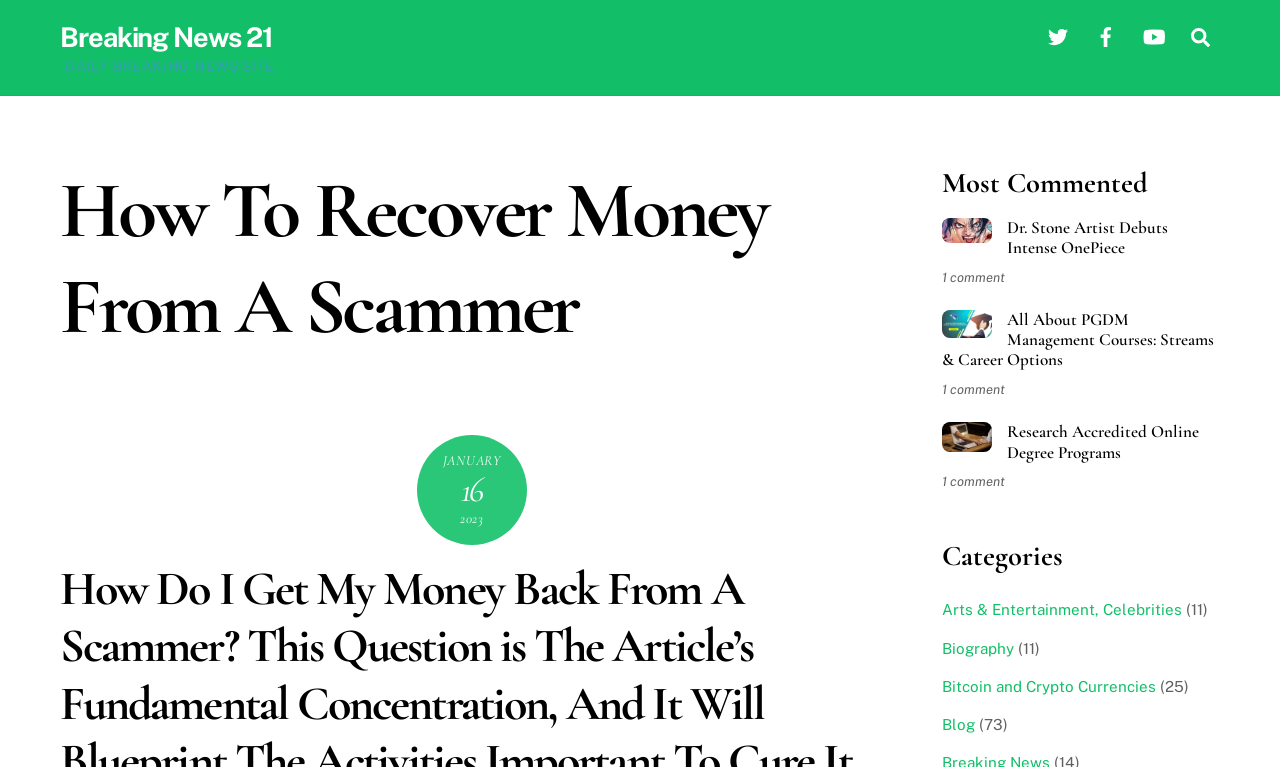Identify the bounding box for the given UI element using the description provided. Coordinates should be in the format (top-left x, top-left y, bottom-right x, bottom-right y) and must be between 0 and 1. Here is the description: Bitcoin and Crypto Currencies

[0.736, 0.884, 0.903, 0.906]